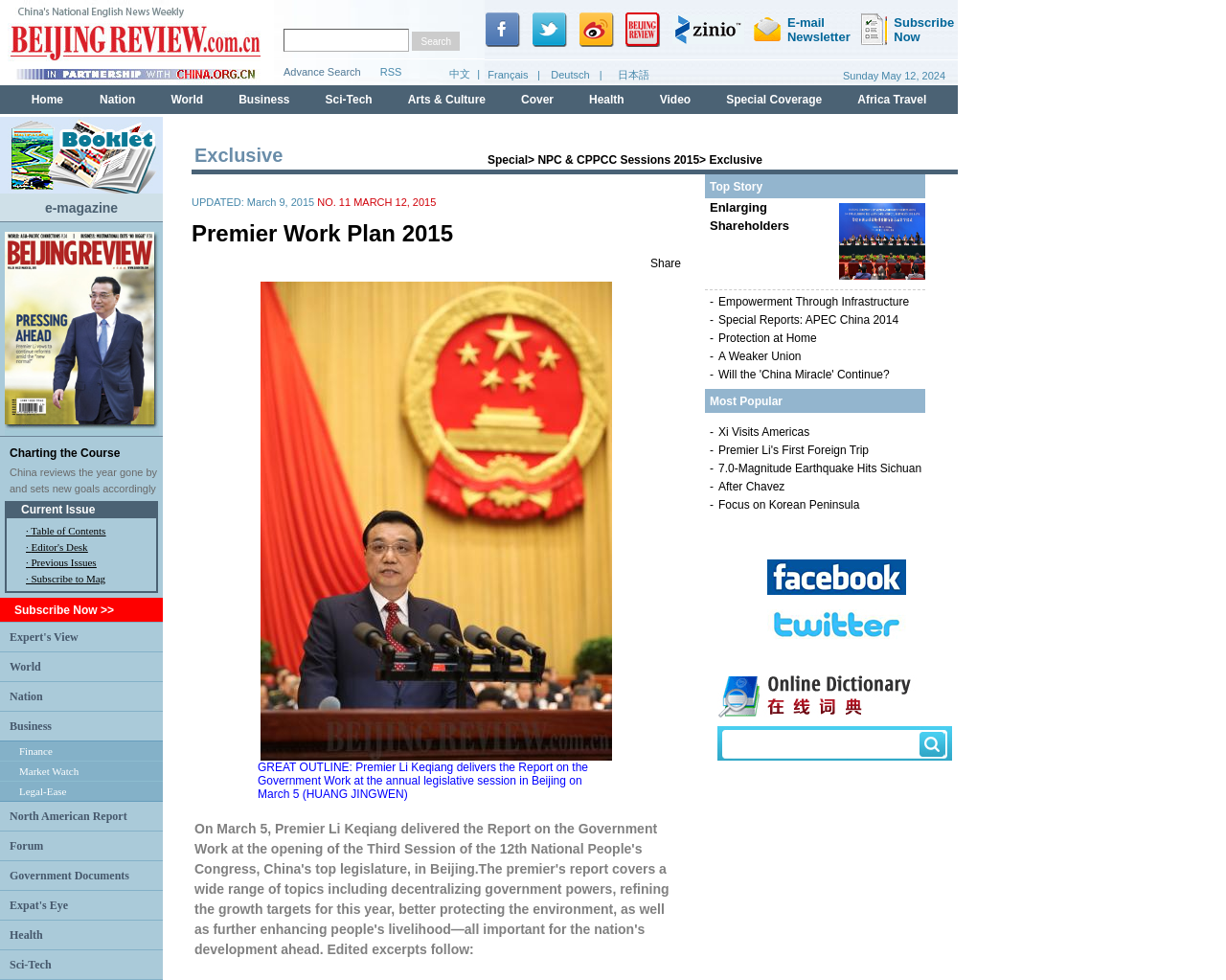Locate the bounding box coordinates of the clickable part needed for the task: "Contact us today for a FREE Demo".

None